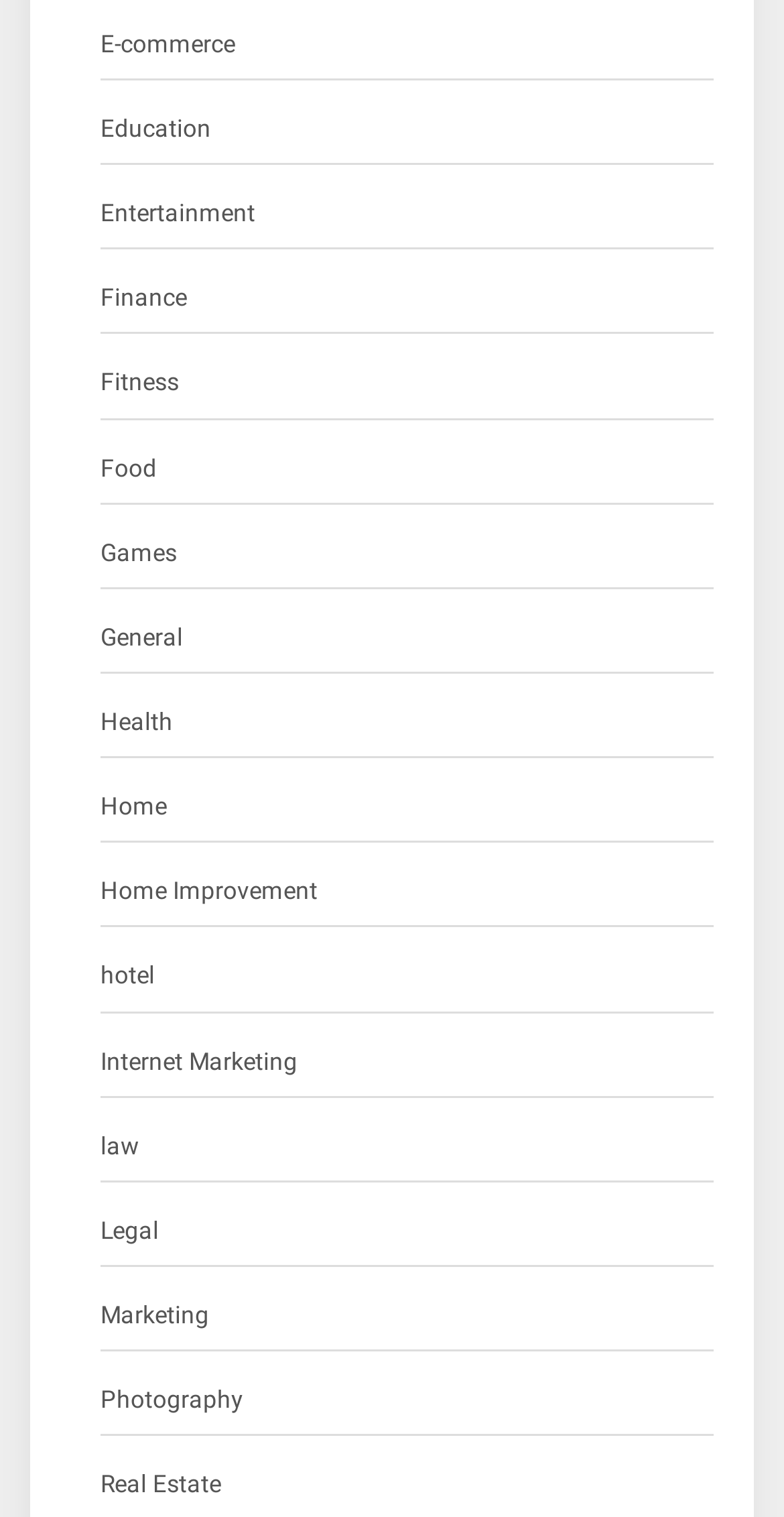Find the bounding box coordinates for the area you need to click to carry out the instruction: "Go to Fitness". The coordinates should be four float numbers between 0 and 1, indicated as [left, top, right, bottom].

[0.128, 0.239, 0.228, 0.267]